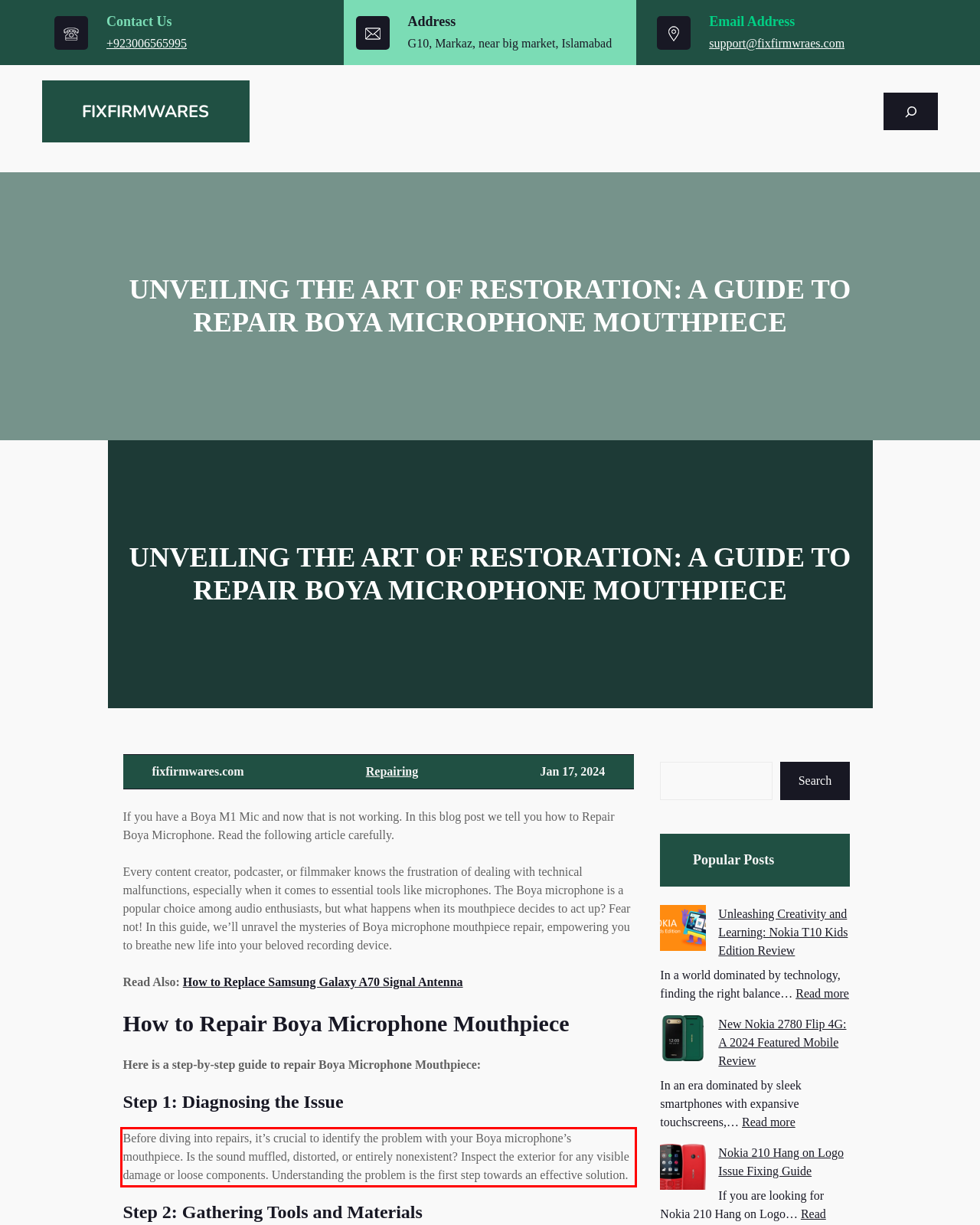Given a screenshot of a webpage containing a red bounding box, perform OCR on the text within this red bounding box and provide the text content.

Before diving into repairs, it’s crucial to identify the problem with your Boya microphone’s mouthpiece. Is the sound muffled, distorted, or entirely nonexistent? Inspect the exterior for any visible damage or loose components. Understanding the problem is the first step towards an effective solution.